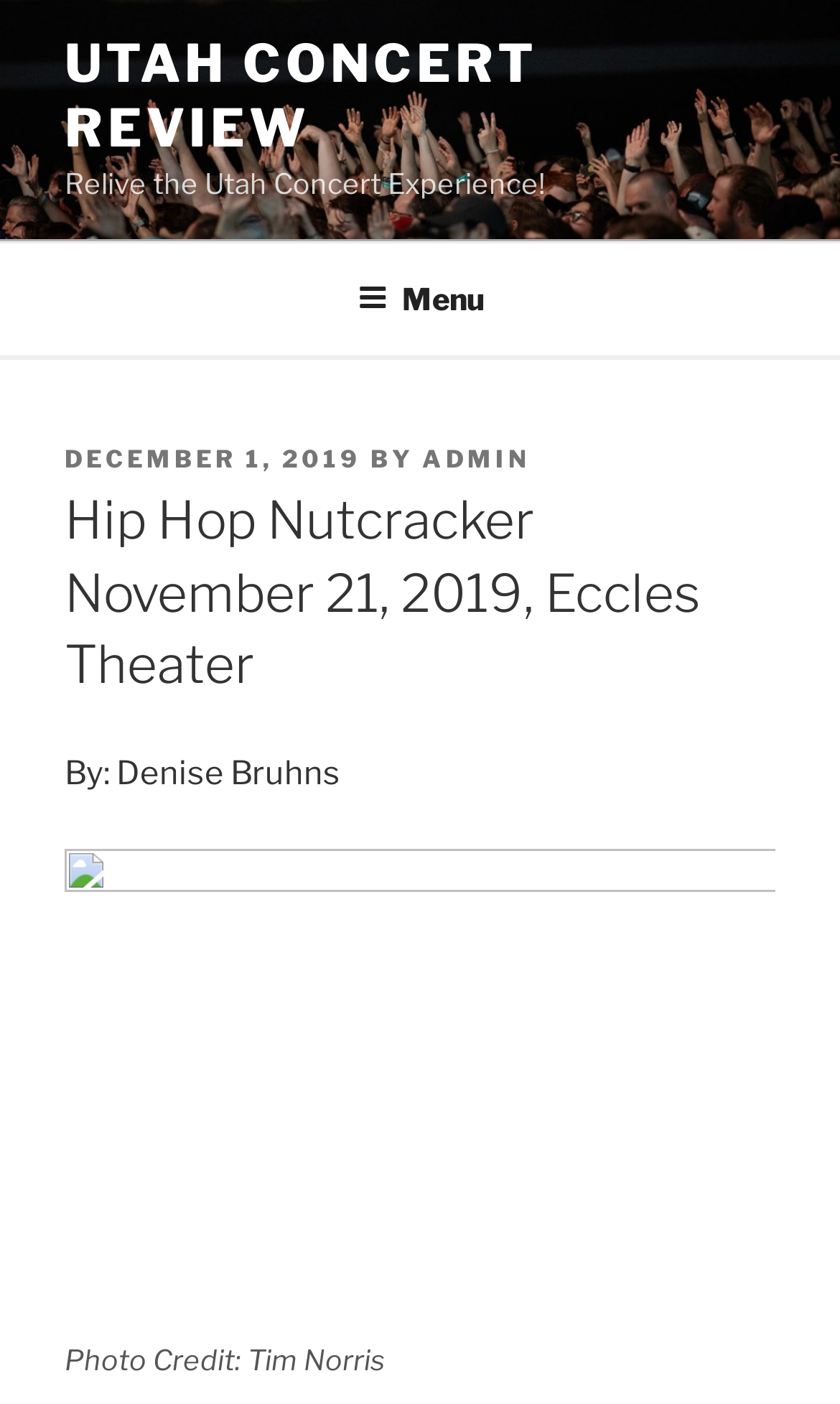Describe all the visual and textual components of the webpage comprehensively.

The webpage is about a concert review of "The Hip Hop Nutcracker" at the Eccles Theater on November 21, 2019. At the top left of the page, there is a link to "UTAH CONCERT REVIEW" and a static text "Relive the Utah Concert Experience!" positioned next to it. 

Below these elements, there is a top menu navigation bar that spans the entire width of the page. The menu has a button labeled "Menu" on the right side, which is not expanded. 

When the menu is expanded, it reveals a header section with a link to "DECEMBER 1, 2019" on the left, followed by a static text "BY" and a link to "ADMIN" on the right. Below this header, there is a heading that reads "Hip Hop Nutcracker November 21, 2019, Eccles Theater". 

Further down, there is a static text "By: Denise Bruhns" and a figure with a photo, which takes up most of the page's width. The figure has a figcaption with a static text "Photo Credit: Tim Norris" at the bottom.